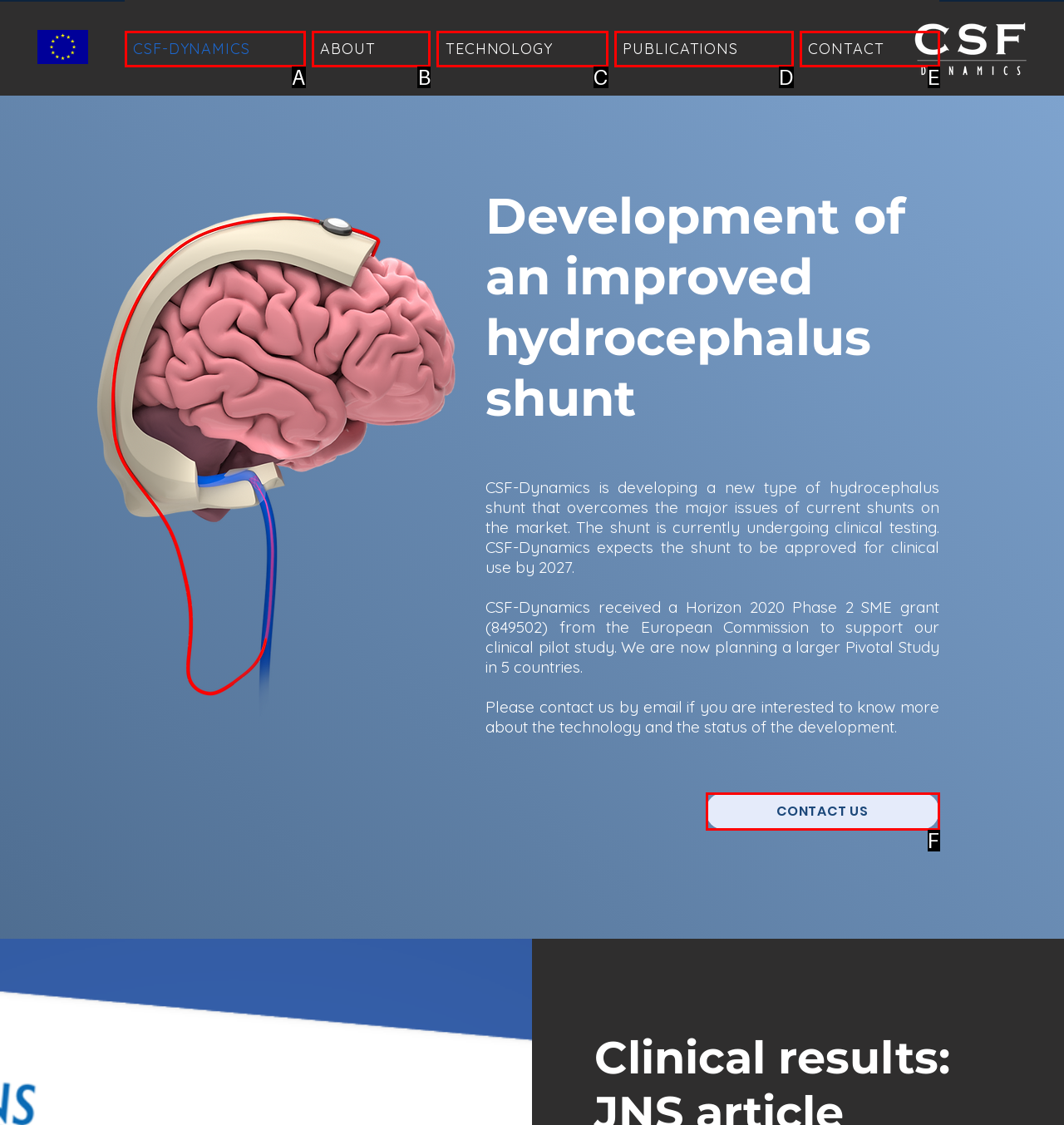Determine which HTML element best fits the description: CONTACT US
Answer directly with the letter of the matching option from the available choices.

F